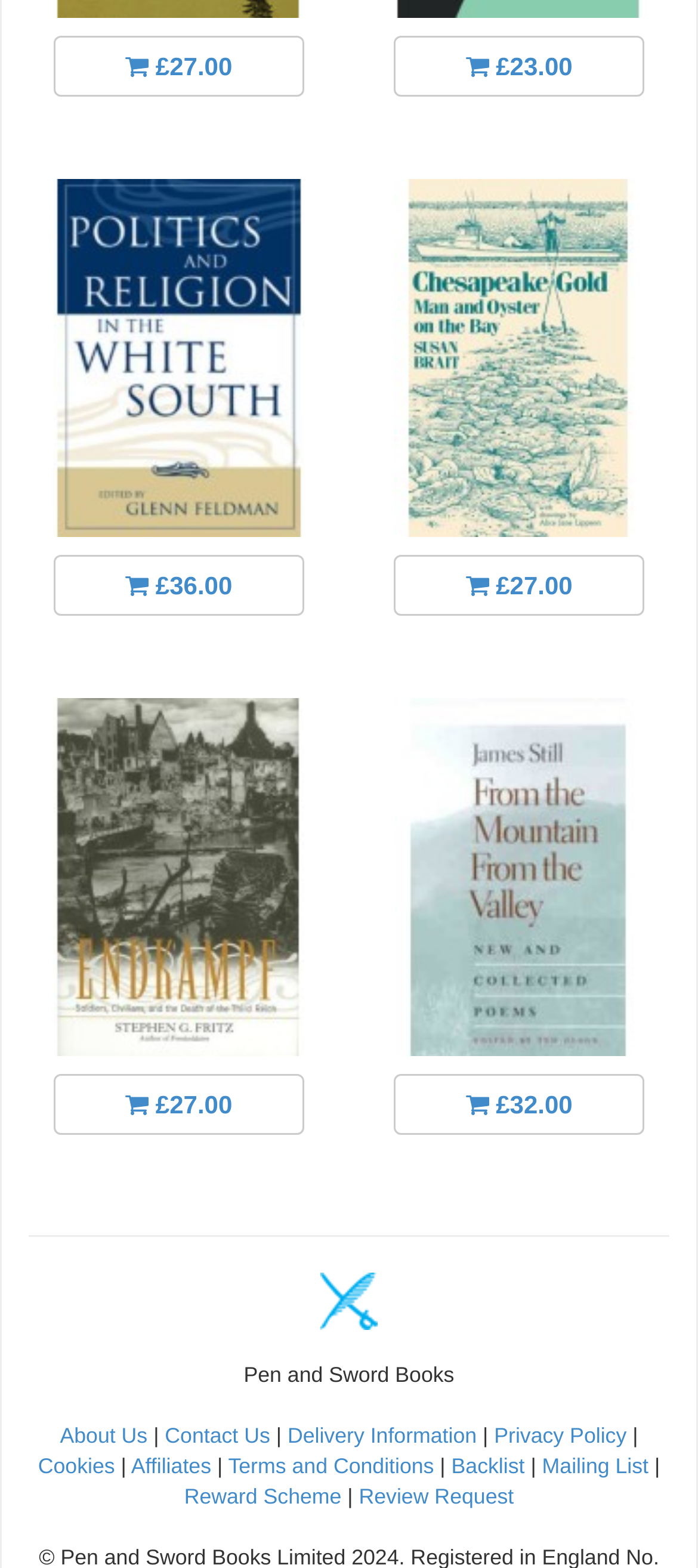Please answer the following question using a single word or phrase: 
What is the price of the first product?

£27.00